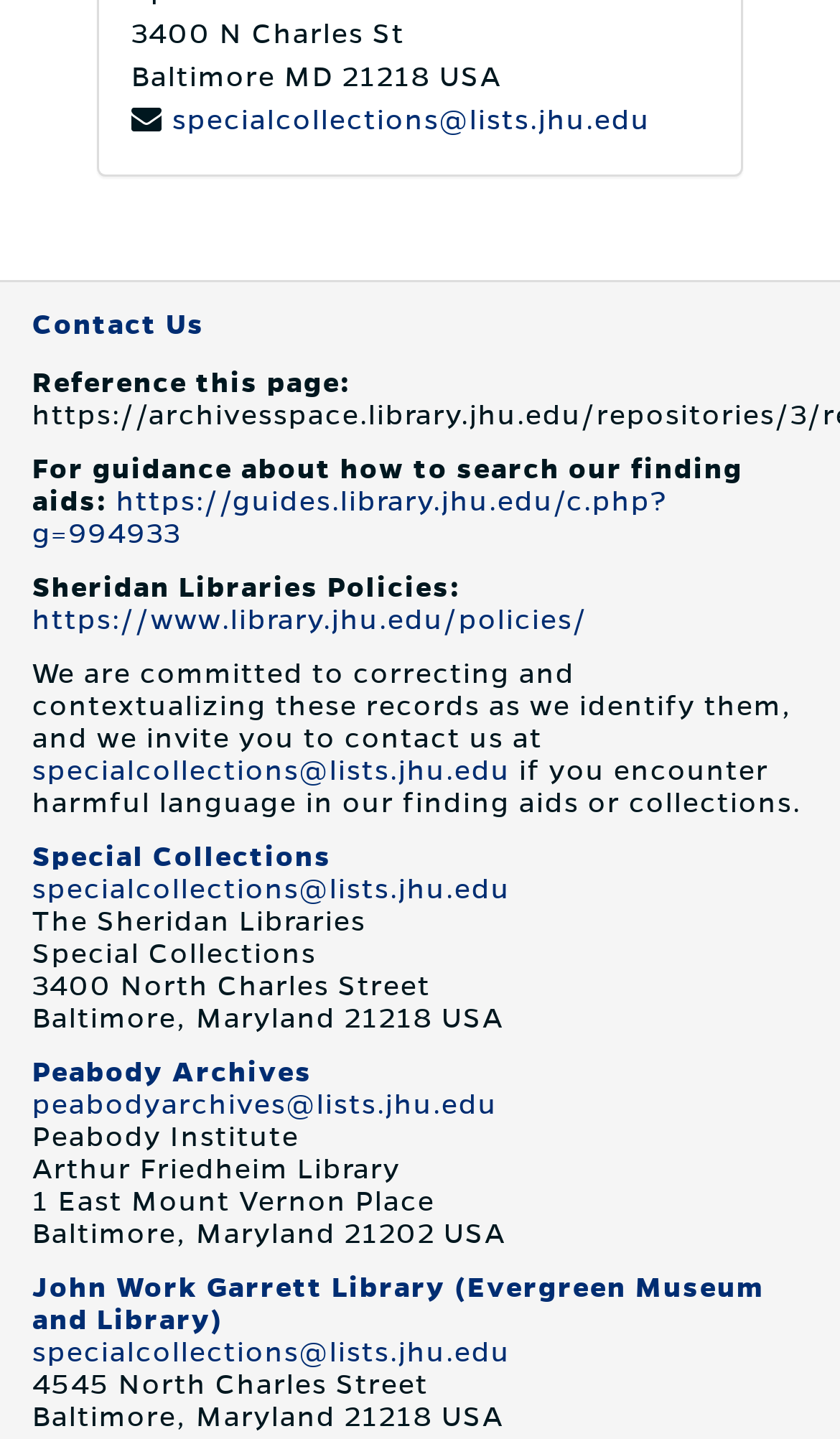Determine the bounding box coordinates for the area that needs to be clicked to fulfill this task: "Get guidance on searching finding aids". The coordinates must be given as four float numbers between 0 and 1, i.e., [left, top, right, bottom].

[0.038, 0.338, 0.795, 0.381]